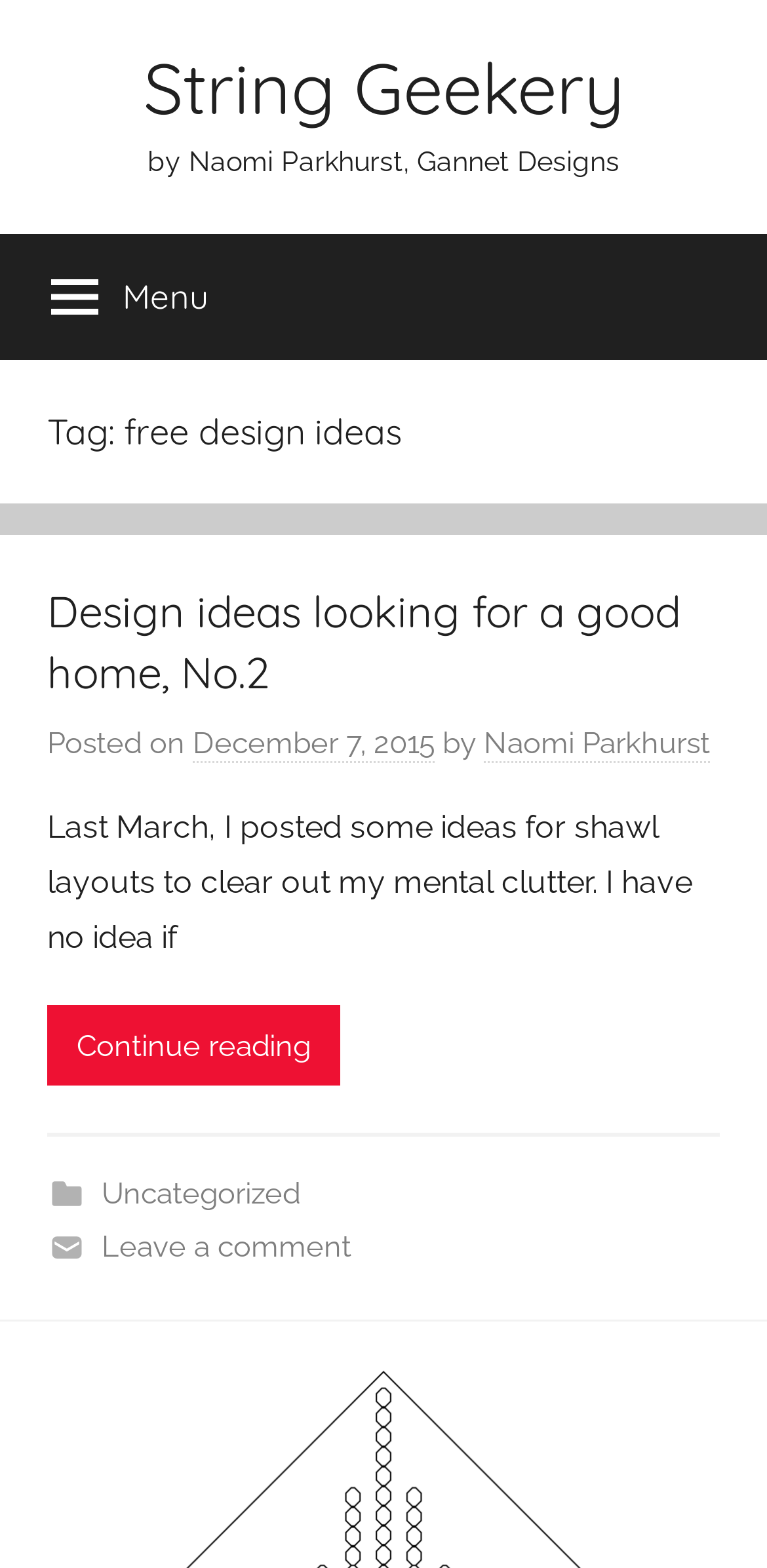Determine the bounding box for the described HTML element: "Leave a comment". Ensure the coordinates are four float numbers between 0 and 1 in the format [left, top, right, bottom].

[0.132, 0.783, 0.458, 0.806]